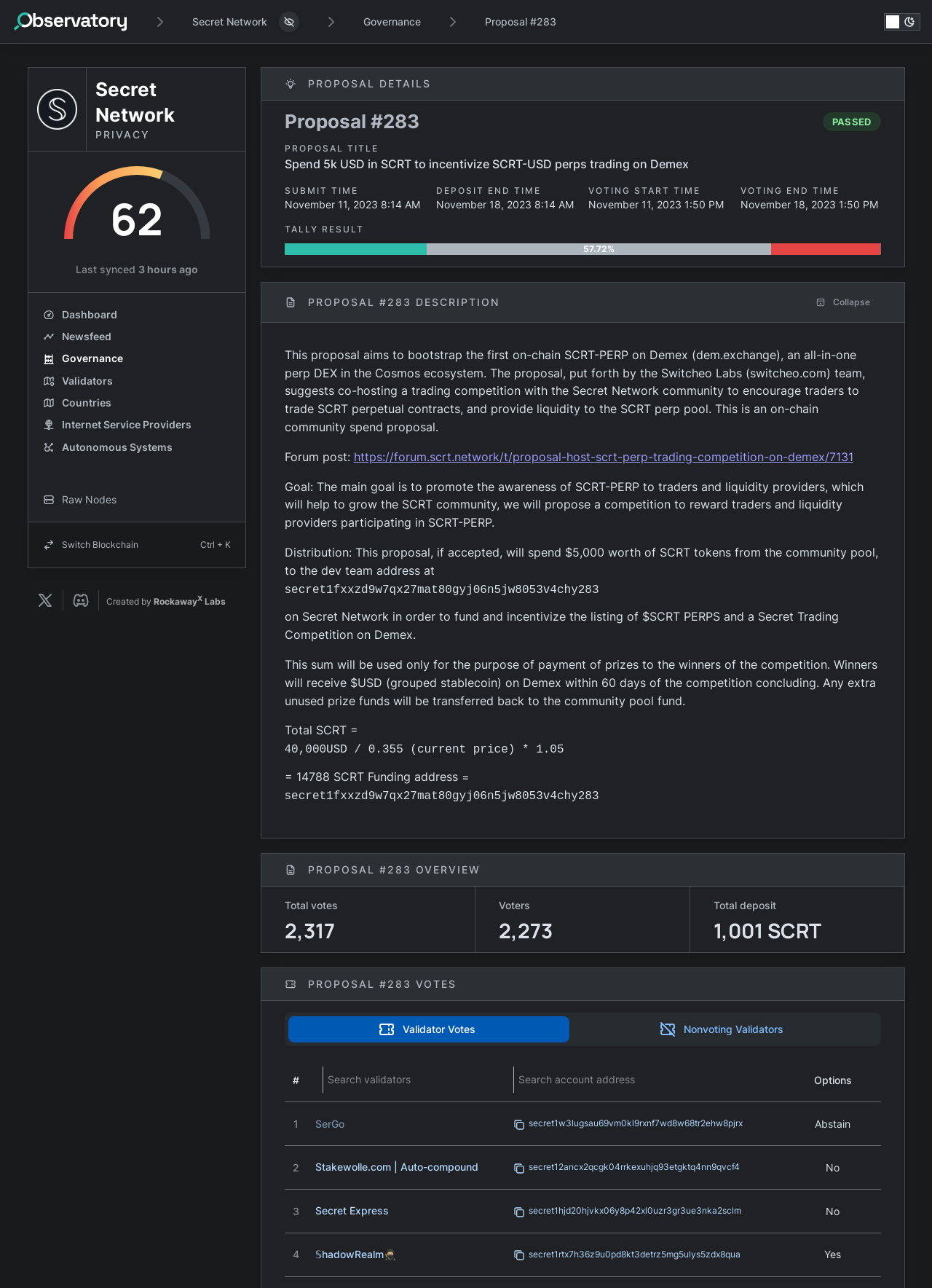For the element described, predict the bounding box coordinates as (top-left x, top-left y, bottom-right x, bottom-right y). All values should be between 0 and 1. Element description: parent_node: Created by RockawayX Labs

[0.075, 0.458, 0.097, 0.474]